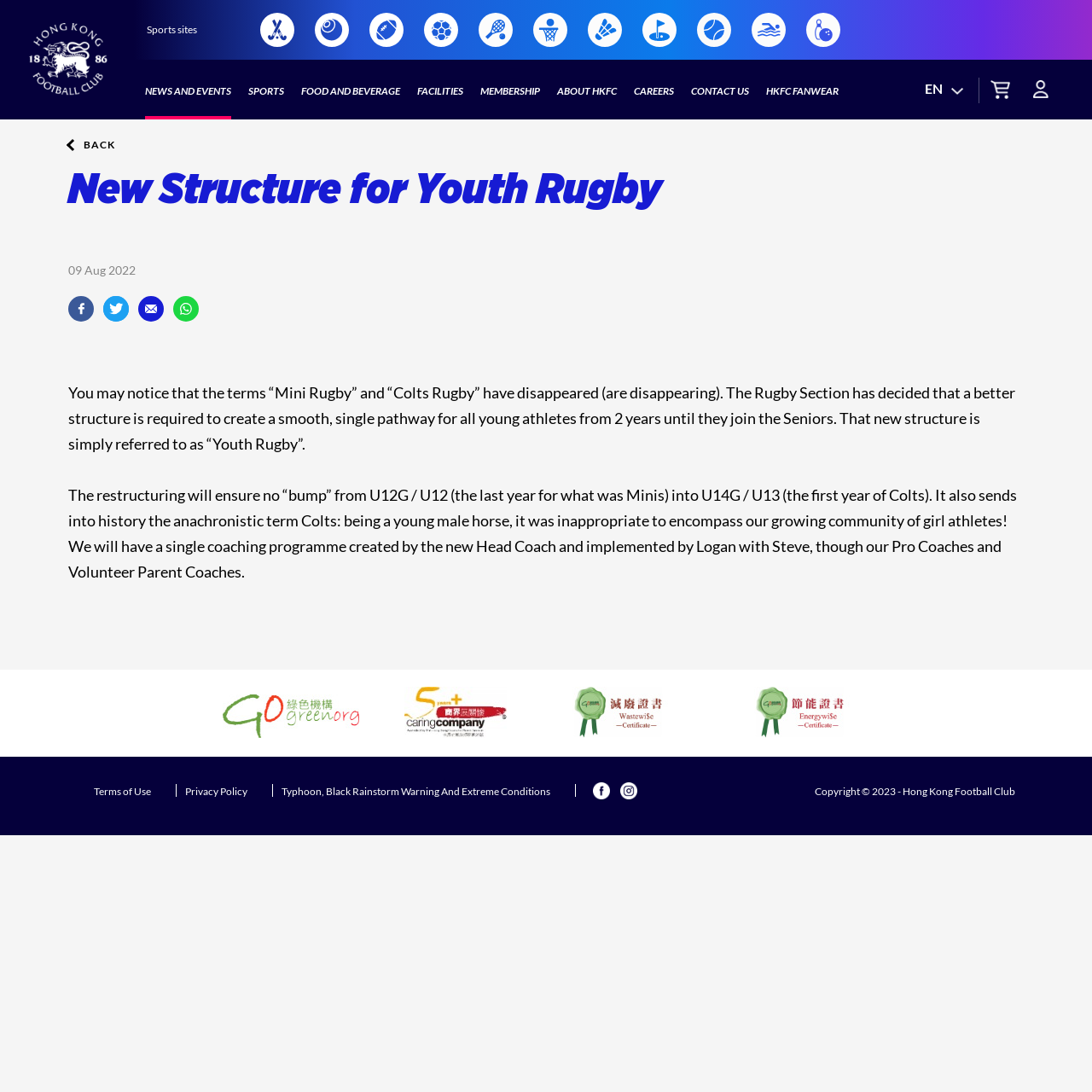Respond with a single word or phrase to the following question:
What is the purpose of the new structure for youth rugby?

To create a smooth pathway for young athletes